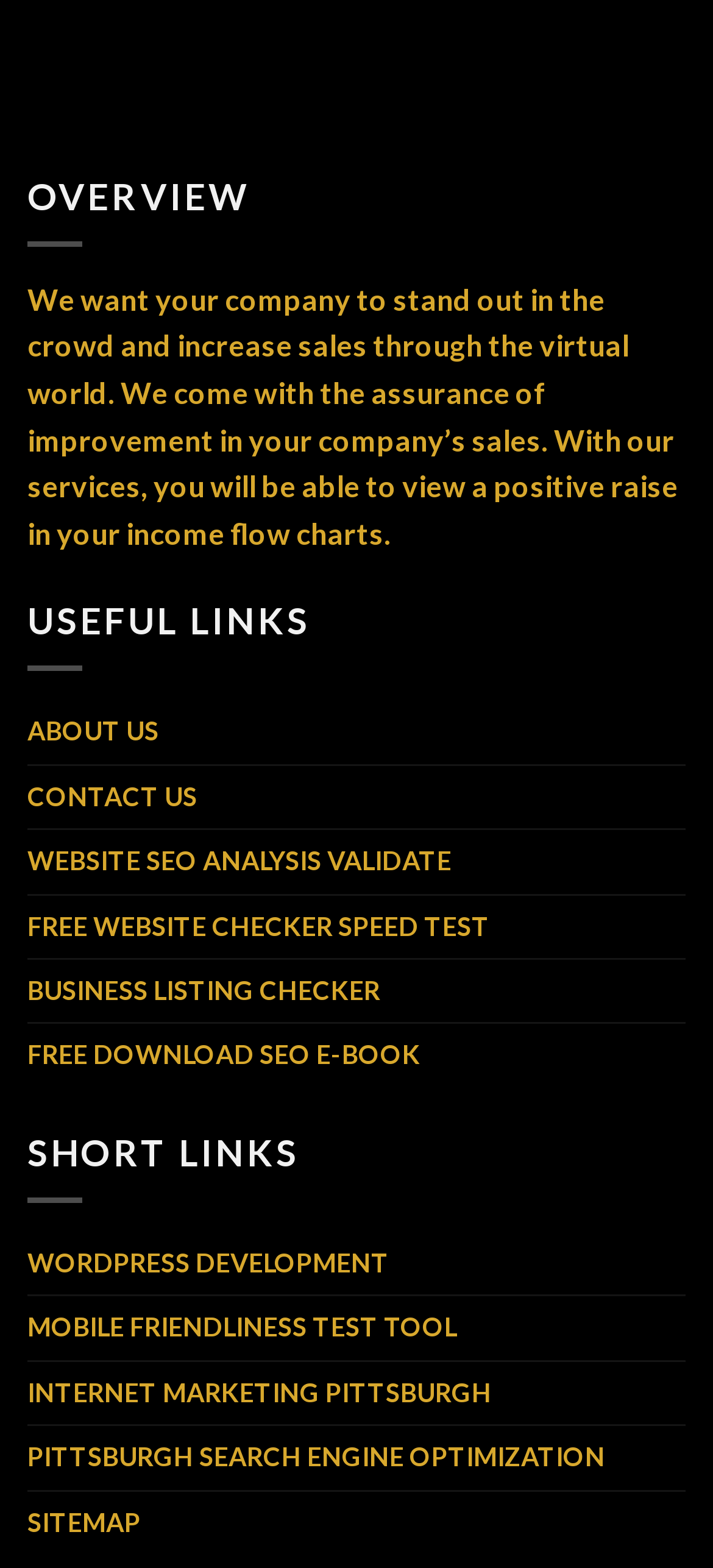Please determine the bounding box coordinates of the section I need to click to accomplish this instruction: "Download the SEO e-book".

[0.038, 0.653, 0.59, 0.694]